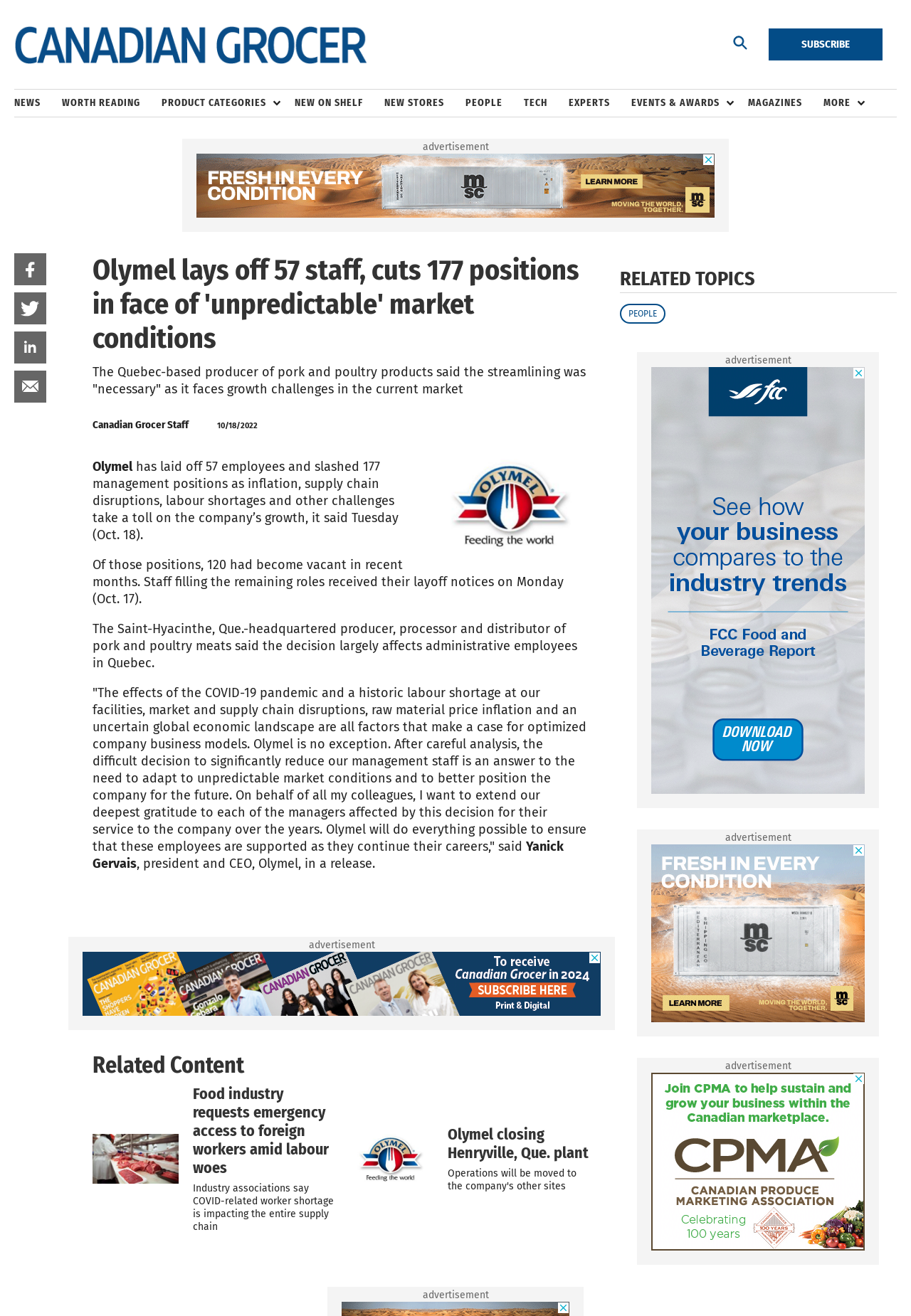Where is Olymel headquartered?
Look at the image and answer the question using a single word or phrase.

Saint-Hyacinthe, Quebec